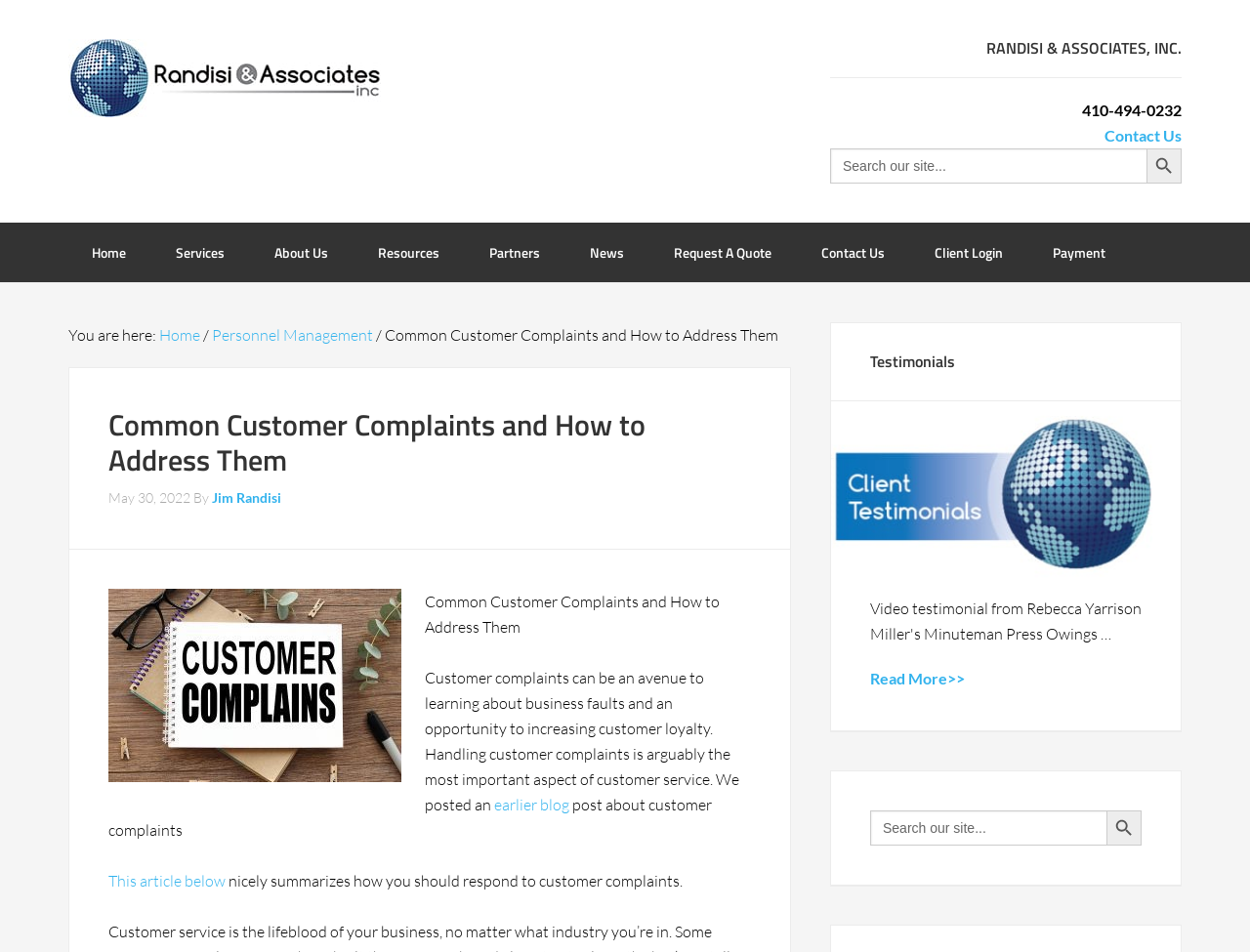Could you highlight the region that needs to be clicked to execute the instruction: "Click on the 'Contact Us' link"?

[0.884, 0.132, 0.945, 0.153]